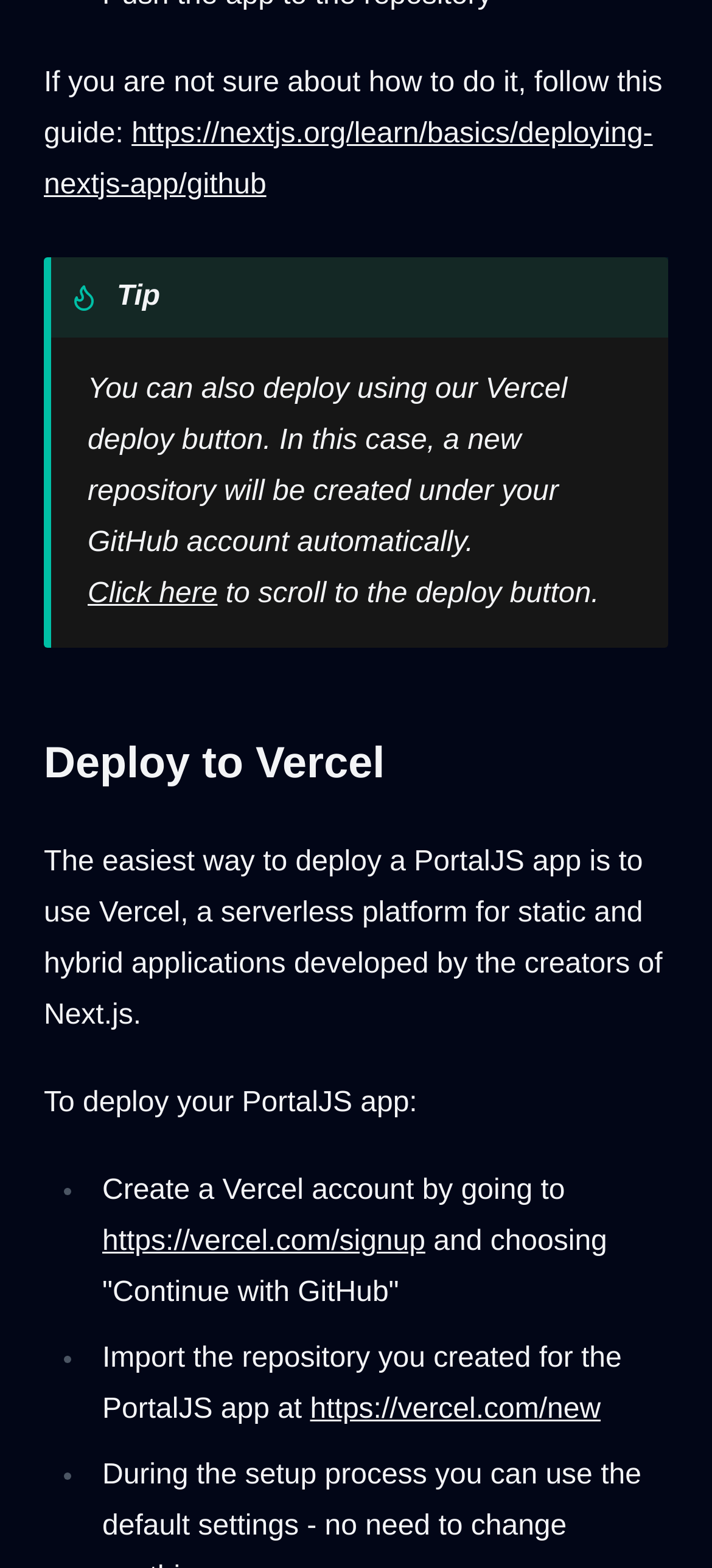Provide a one-word or brief phrase answer to the question:
What is the recommended platform for deploying PortalJS apps?

Vercel